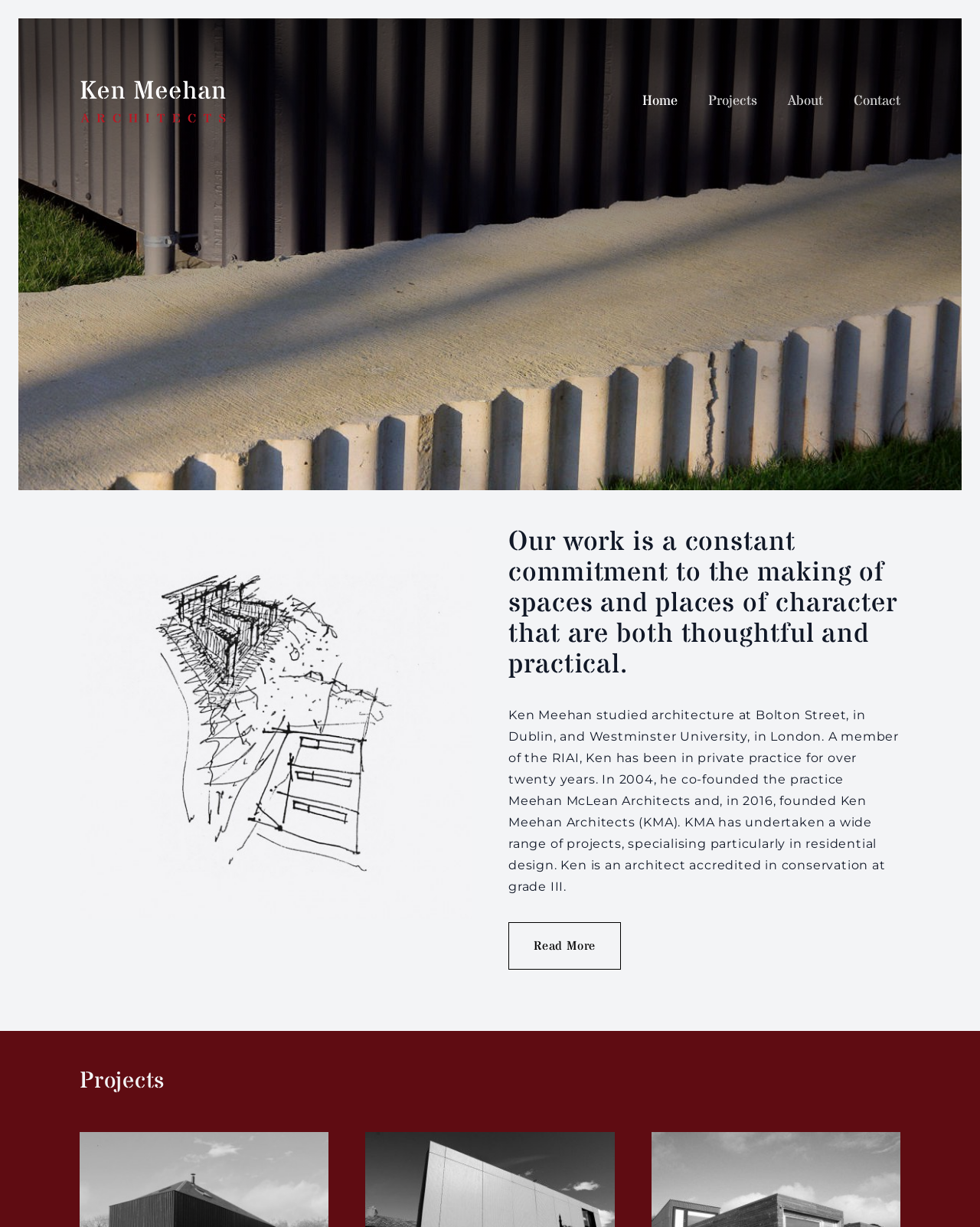Identify the bounding box coordinates for the UI element described by the following text: "Read More". Provide the coordinates as four float numbers between 0 and 1, in the format [left, top, right, bottom].

[0.519, 0.752, 0.634, 0.79]